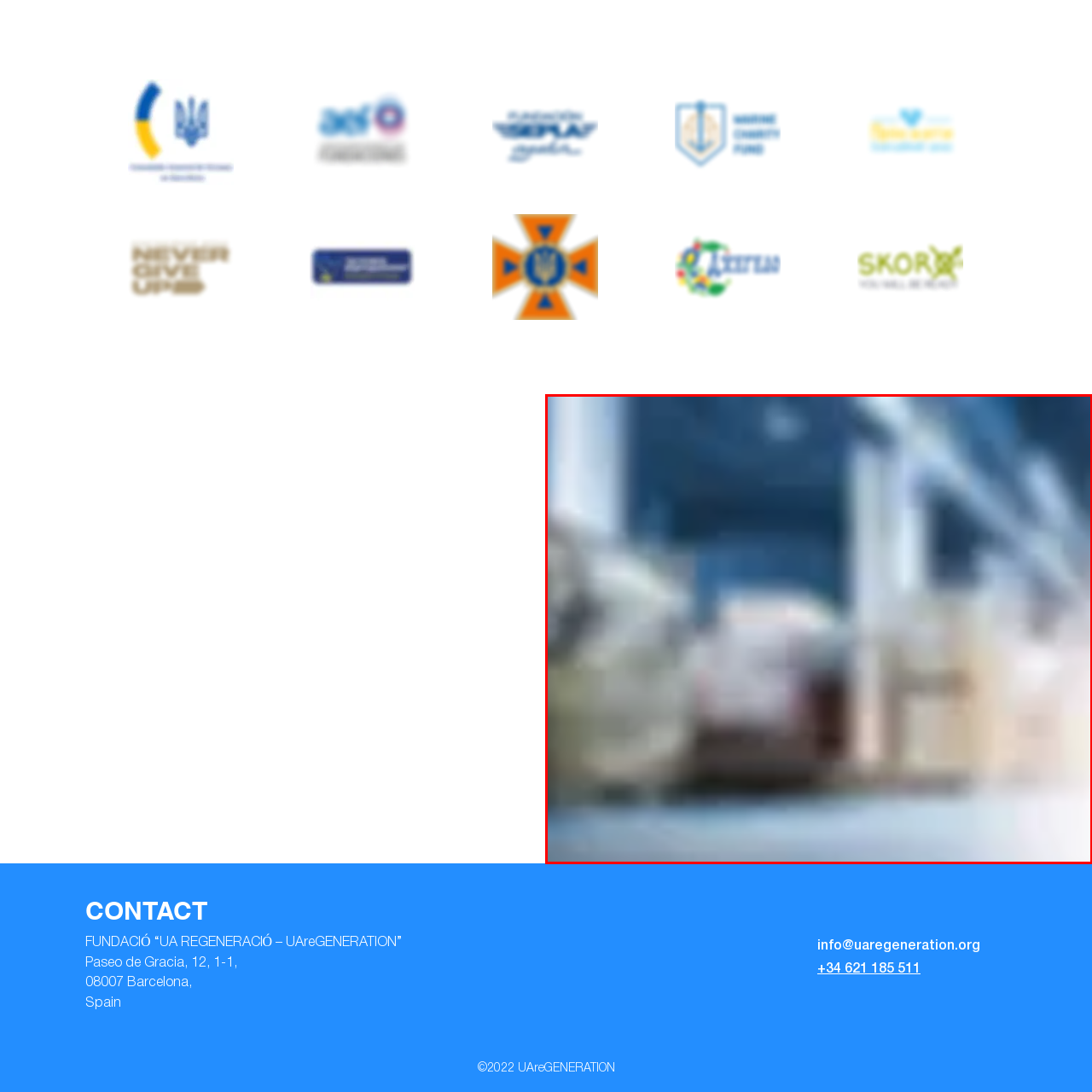Look closely at the image within the red bounding box, Are the items in the foreground in focus? Respond with a single word or short phrase.

No